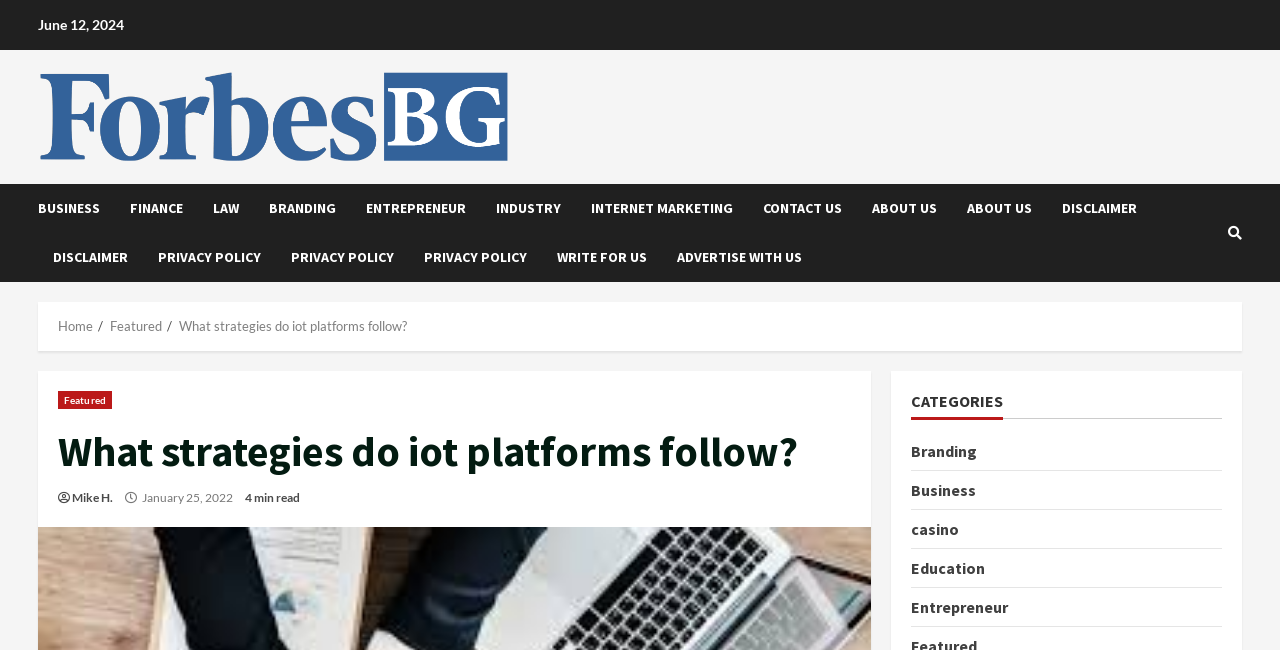Respond to the question below with a concise word or phrase:
What is the category of the article 'What strategies do iot platforms follow?'?

Business